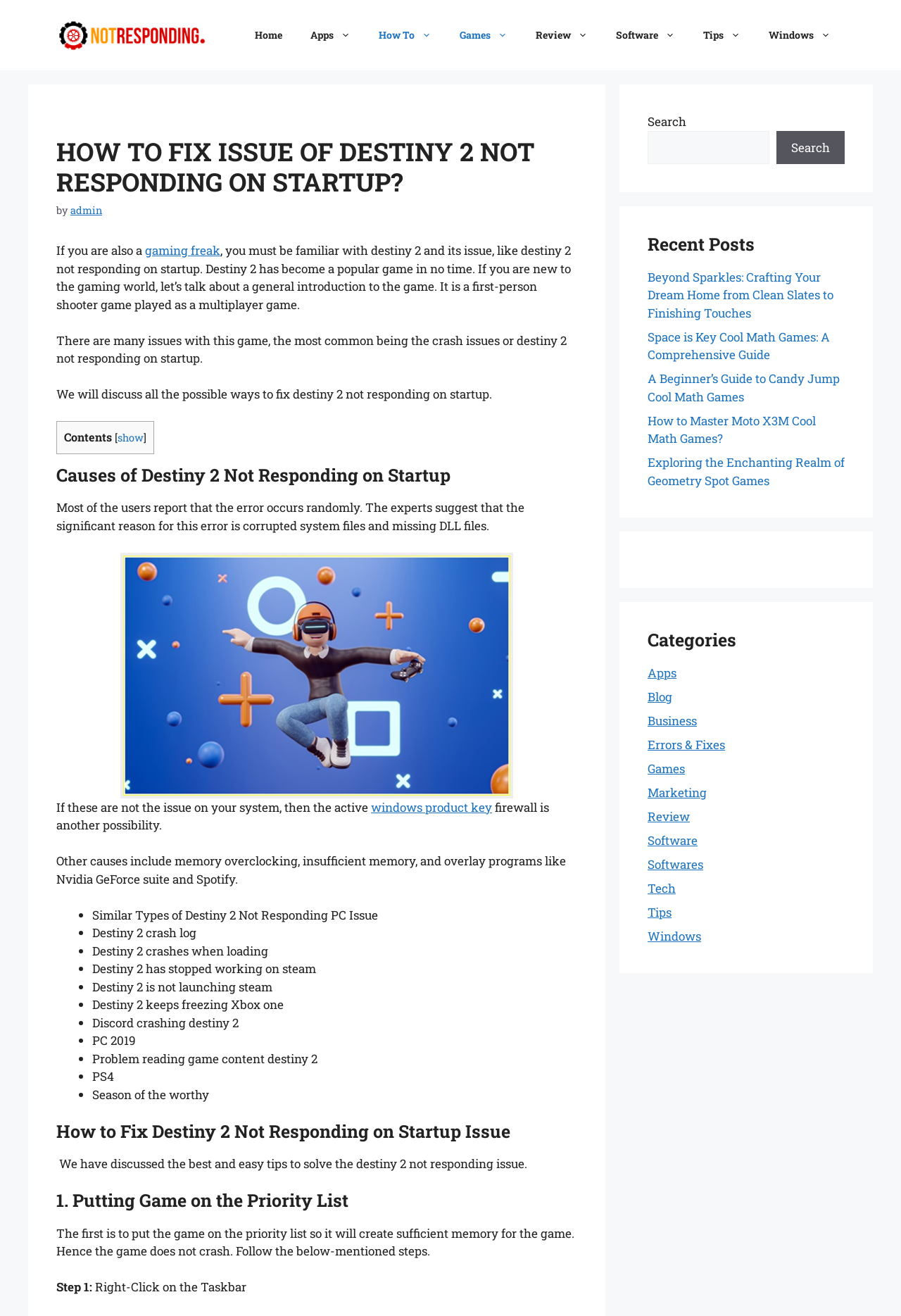What is the name of the game discussed in the article?
From the details in the image, provide a complete and detailed answer to the question.

The article discusses the issue of Destiny 2 not responding on startup, and provides solutions to fix the problem. The game's name is mentioned throughout the article, including in the heading 'How to Fix Issue of Destiny 2 Not Responding On Startup?'.